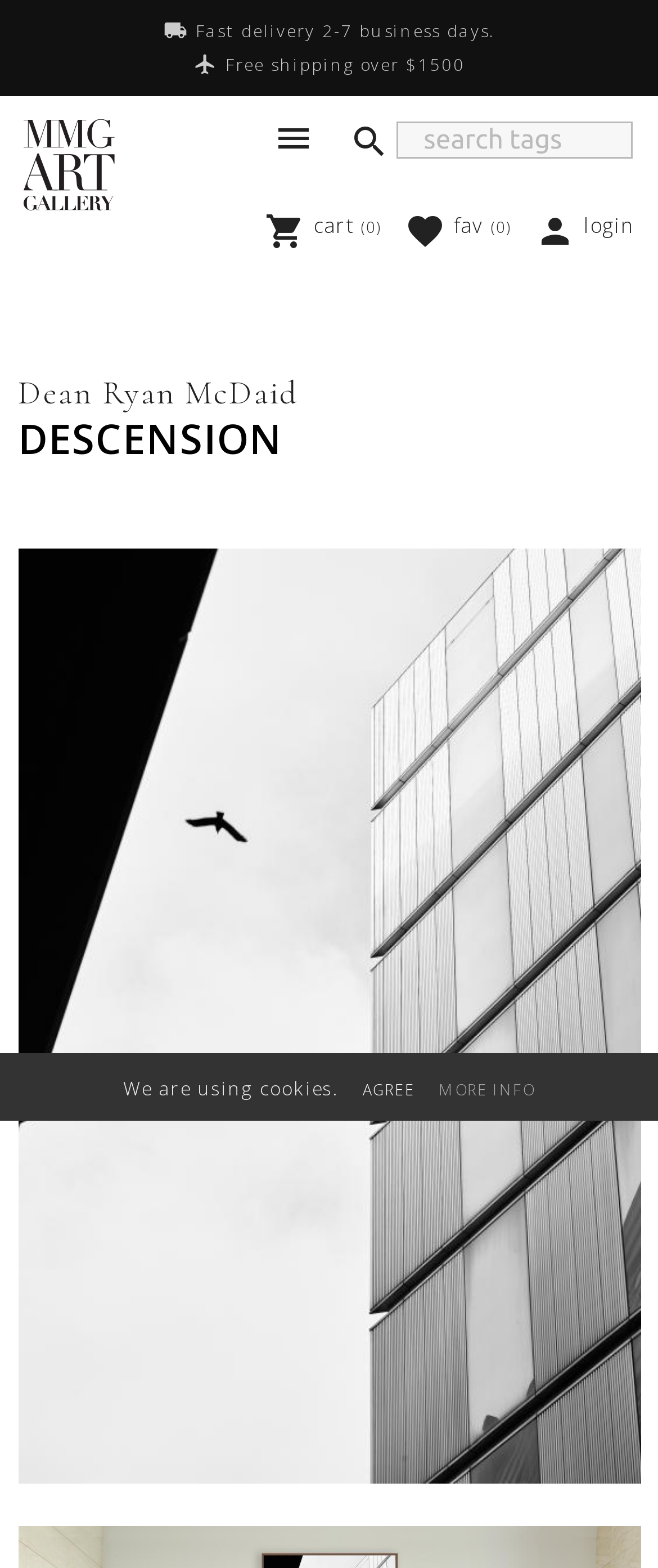Please specify the bounding box coordinates of the clickable section necessary to execute the following command: "search for something".

[0.603, 0.078, 0.962, 0.101]